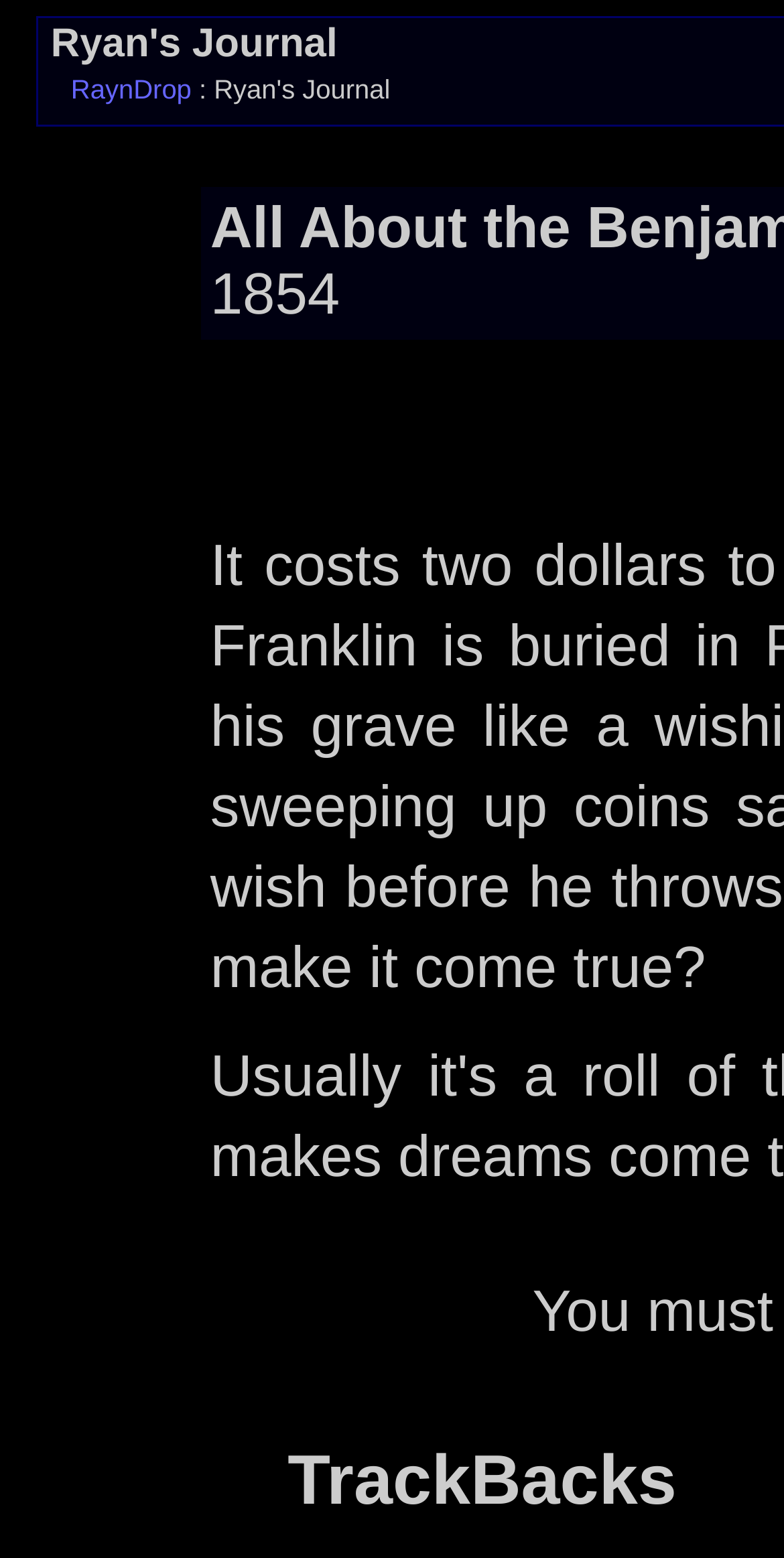Using the provided description RaynDrop, find the bounding box coordinates for the UI element. Provide the coordinates in (top-left x, top-left y, bottom-right x, bottom-right y) format, ensuring all values are between 0 and 1.

[0.09, 0.048, 0.244, 0.067]